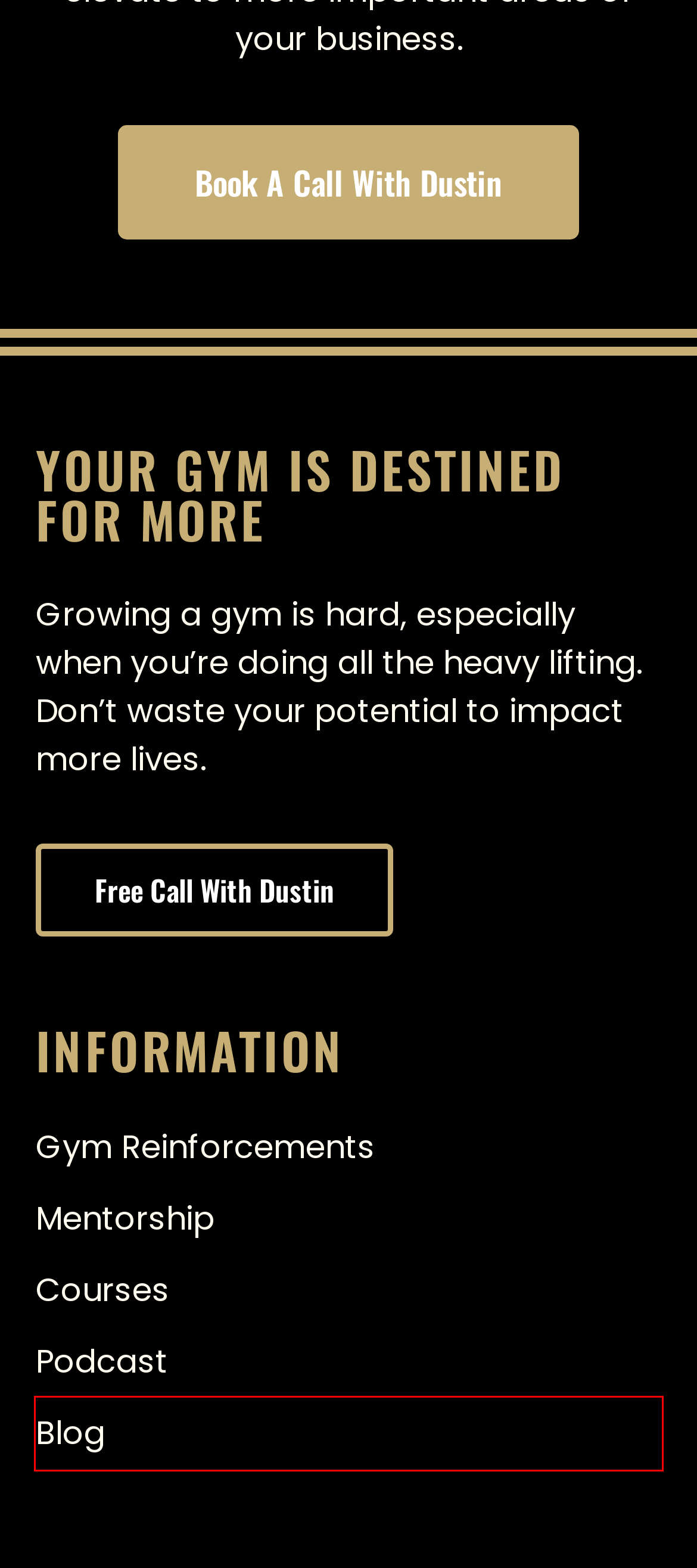Given a screenshot of a webpage with a red bounding box highlighting a UI element, determine which webpage description best matches the new webpage that appears after clicking the highlighted element. Here are the candidates:
A. Home - Van Leeuwen Design
B. Gym Reinforcements - Dustin Bogle
C. Podcast - Dustin Bogle
D. 3 Reasons To Attend The Domination Workshop - Dustin Bogle
E. Mentorship - Dustin Bogle
F. Blog - Dustin Bogle
G. Courses - Dustin Bogle
H. How Gritty Are You? - Dustin Bogle

F